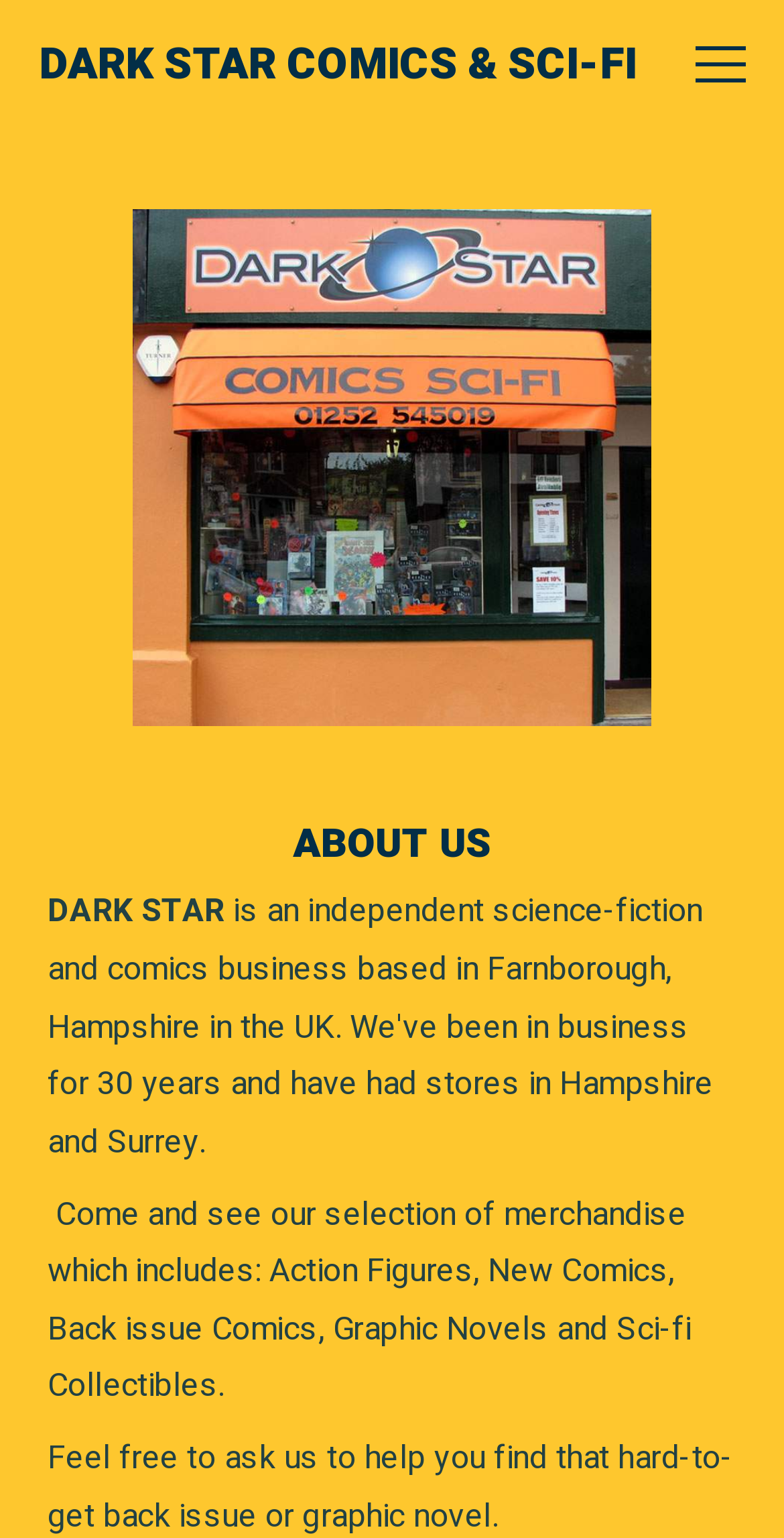Find the coordinates for the bounding box of the element with this description: "aria-label="Image preview"".

[0.06, 0.136, 0.94, 0.472]